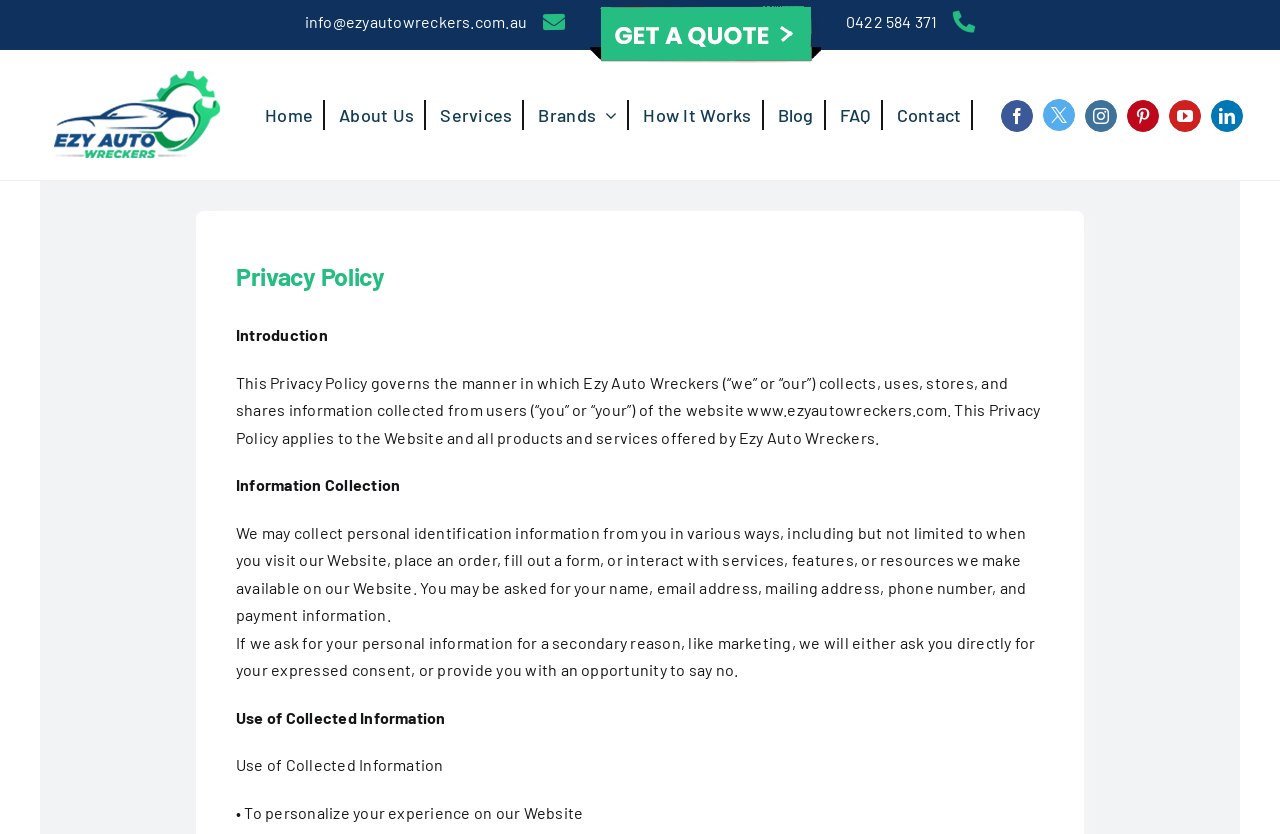What is the purpose of this Privacy Policy?
Using the image provided, answer with just one word or phrase.

To govern information collection and usage